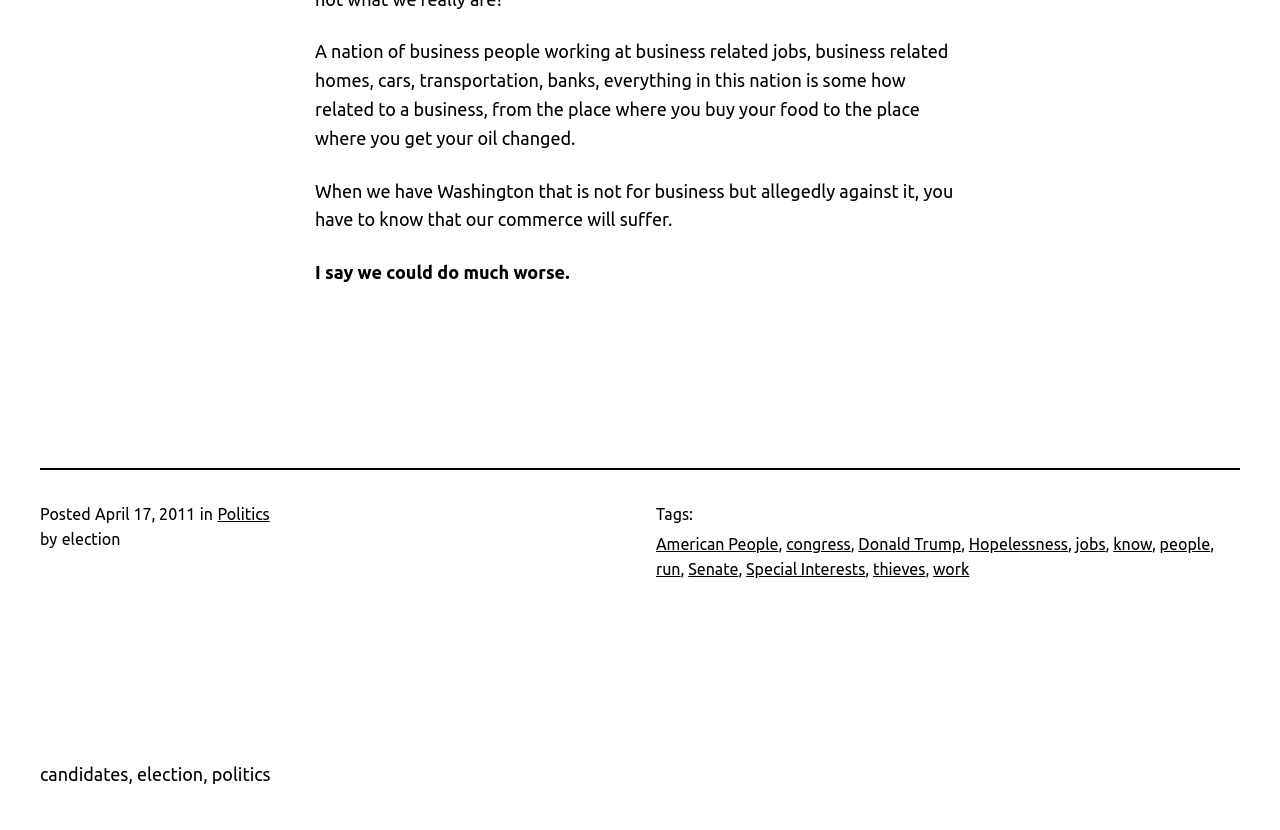What is the main topic of this article?
Refer to the image and provide a one-word or short phrase answer.

Politics